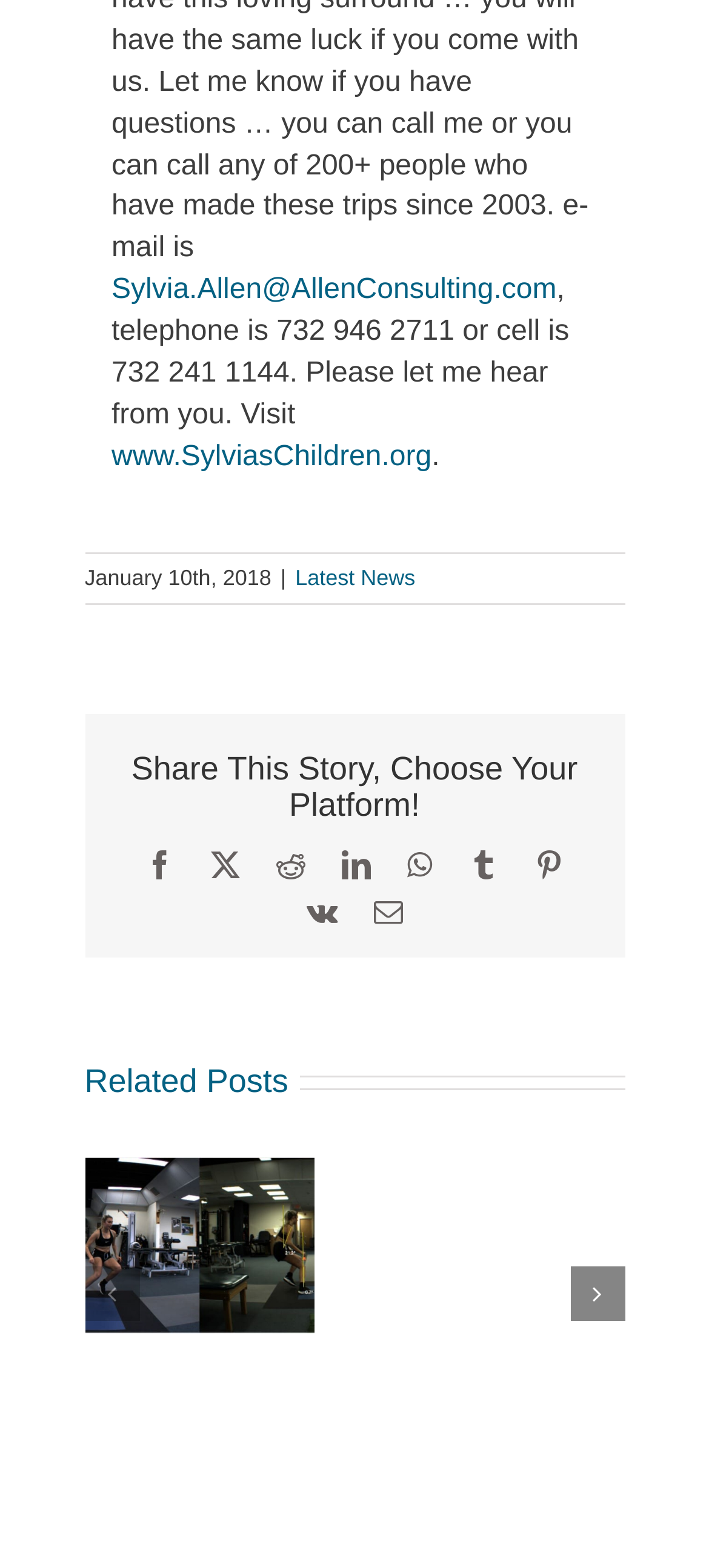Use a single word or phrase to answer the following:
How many social media platforms are available for sharing?

9